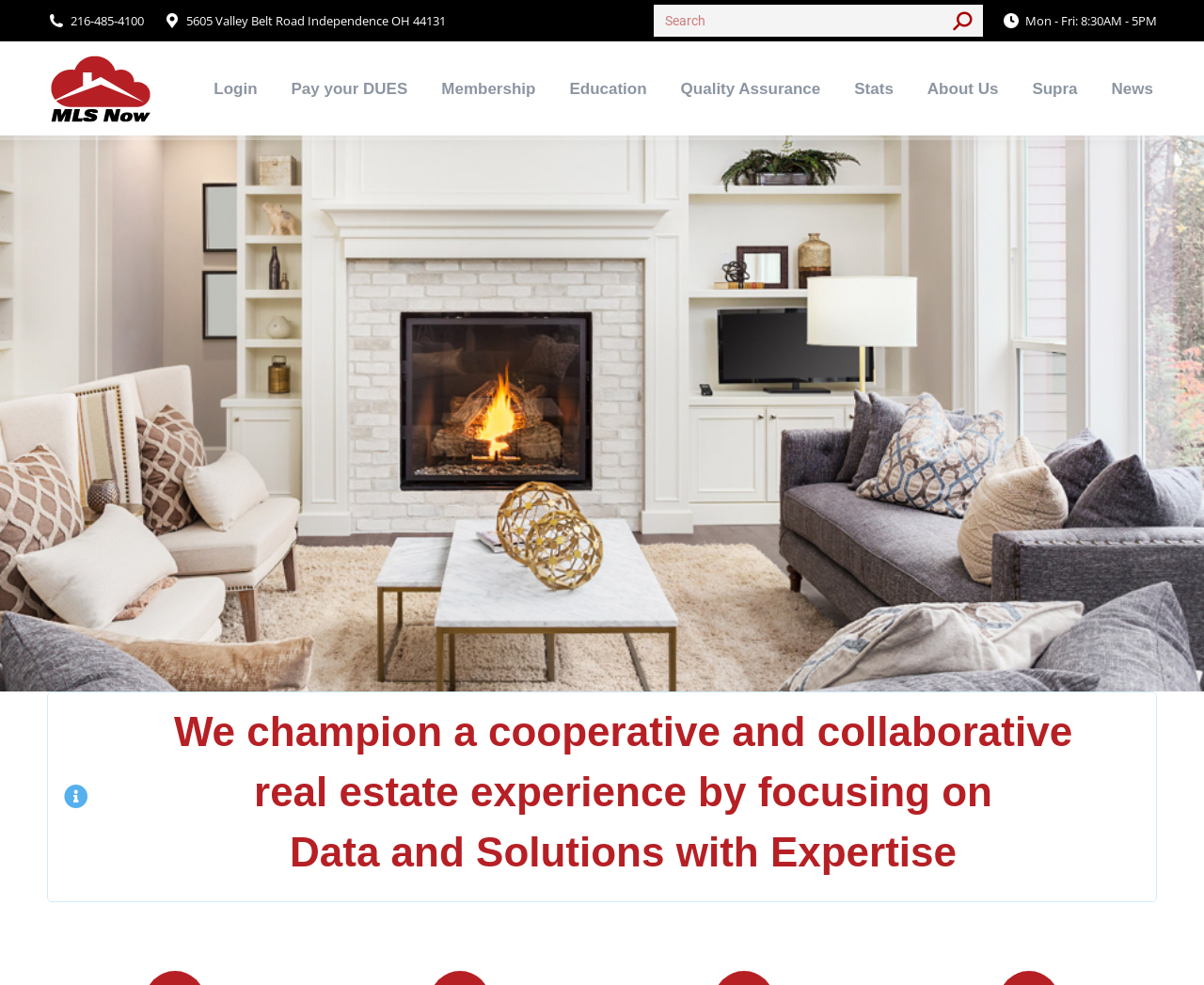Kindly provide the bounding box coordinates of the section you need to click on to fulfill the given instruction: "Watch the YouTube channel".

None